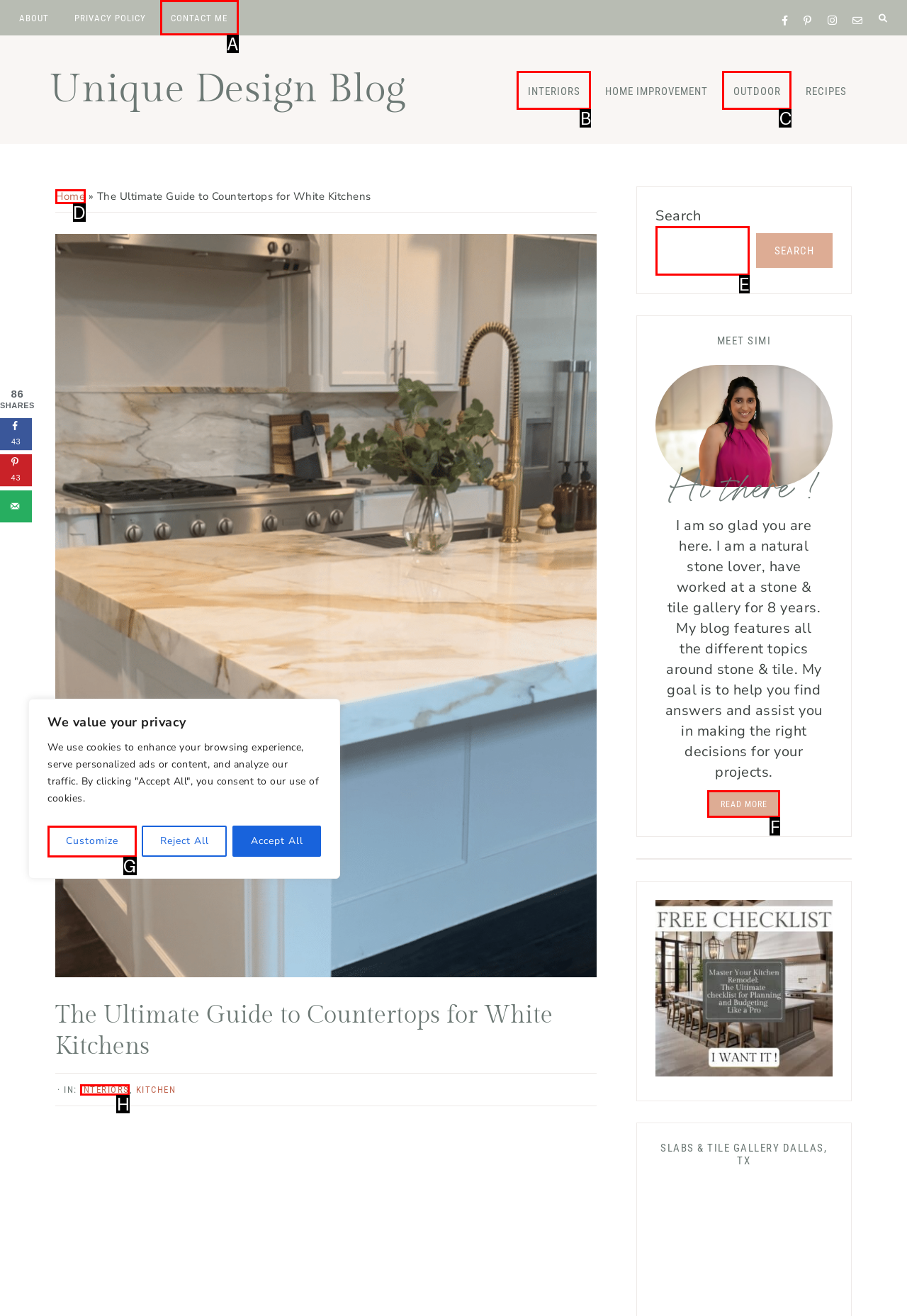Which choice should you pick to execute the task: Search for something
Respond with the letter associated with the correct option only.

E